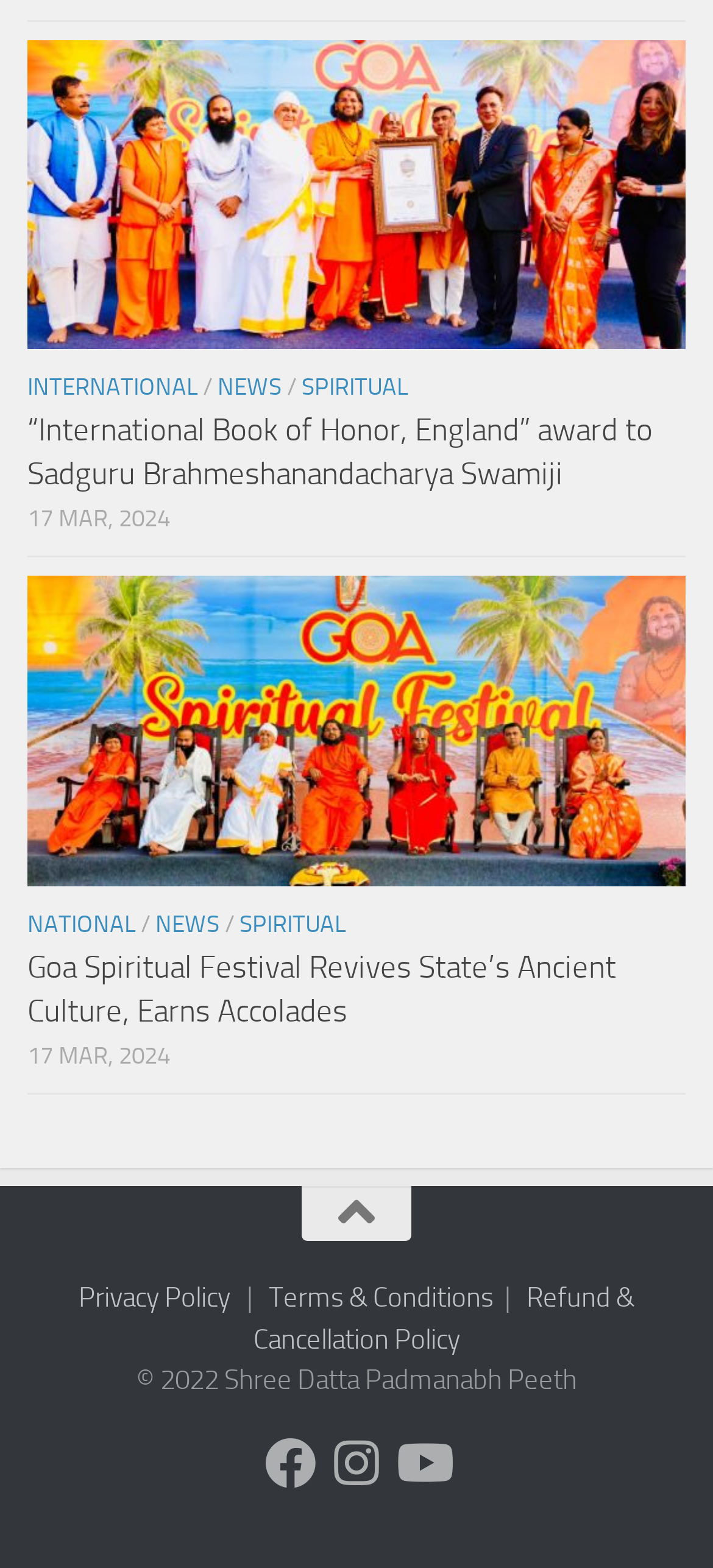Utilize the details in the image to give a detailed response to the question: What is the date of the latest news?

The date of the latest news can be found next to the news titles, and it is 17 MAR, 2024.